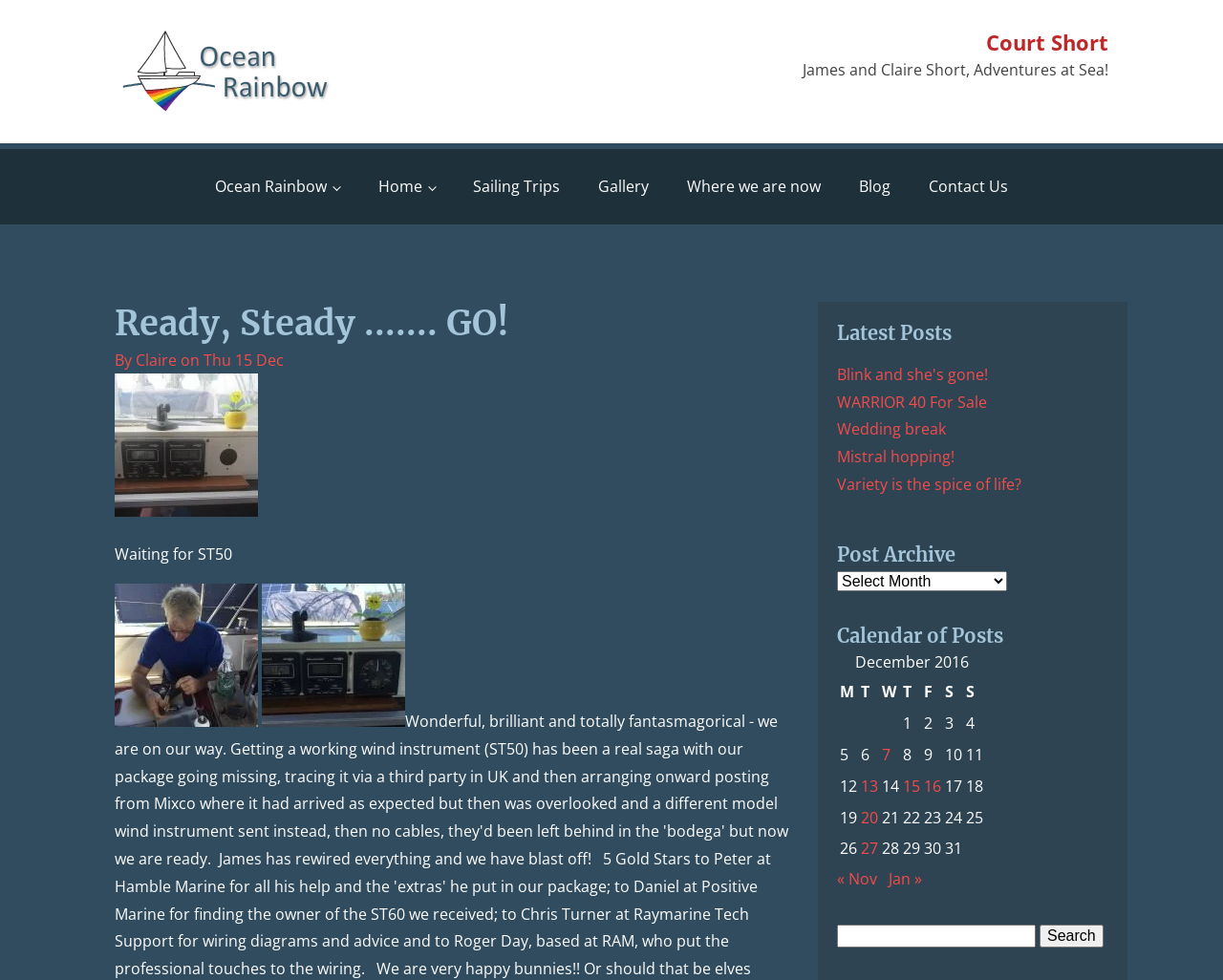Locate the bounding box coordinates of the clickable area needed to fulfill the instruction: "Check the 'Calendar of Posts' for December 2016".

[0.684, 0.636, 0.82, 0.661]